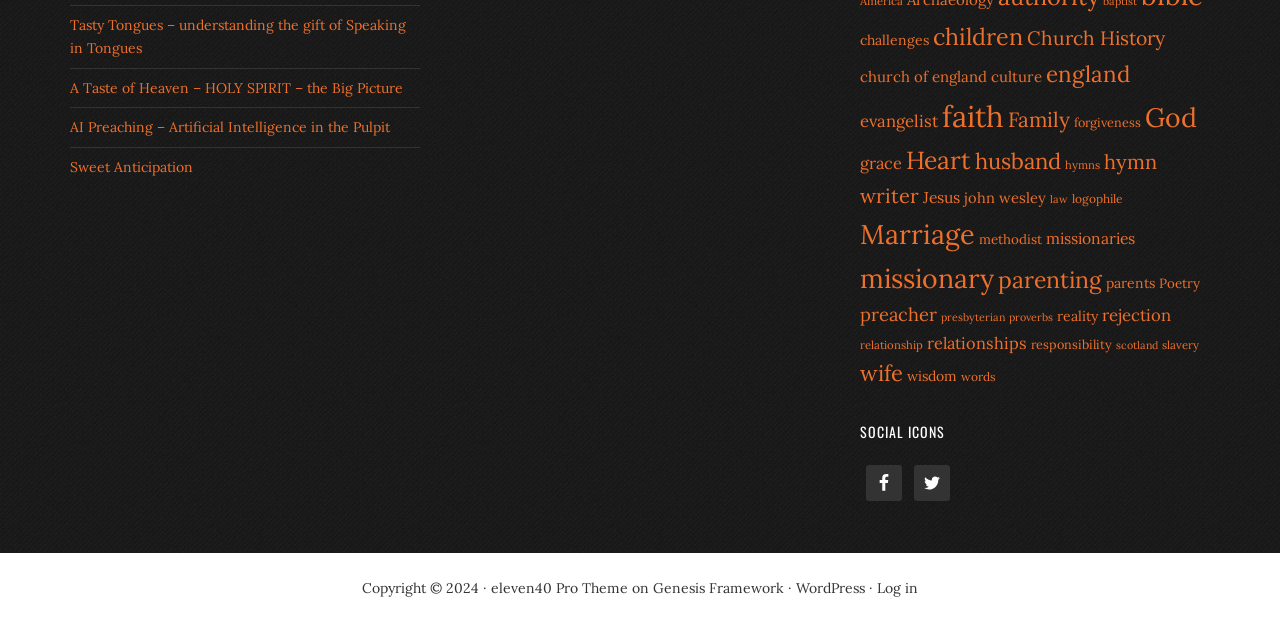Please determine the bounding box coordinates of the clickable area required to carry out the following instruction: "Learn about the Church History". The coordinates must be four float numbers between 0 and 1, represented as [left, top, right, bottom].

[0.802, 0.042, 0.91, 0.081]